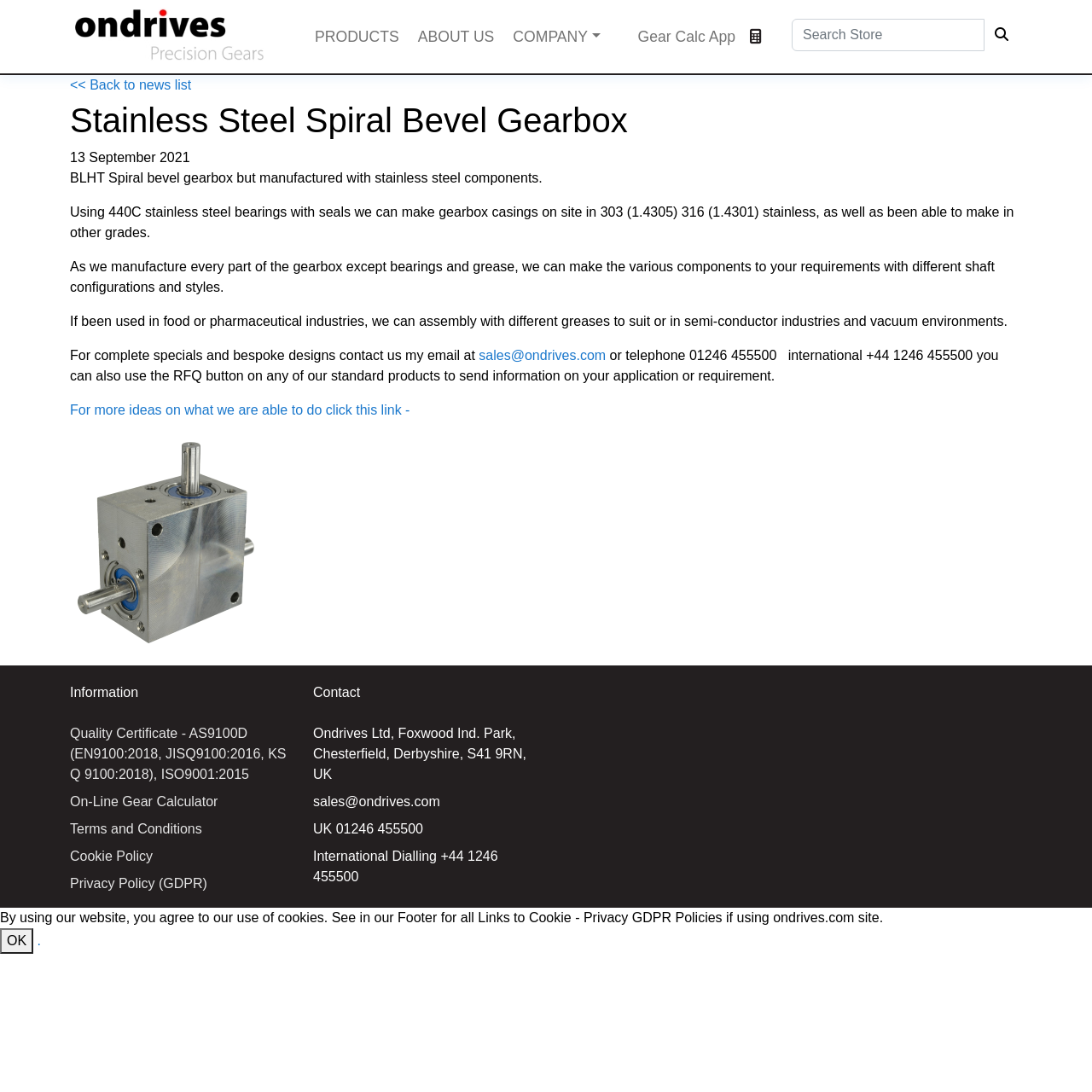Determine the heading of the webpage and extract its text content.

Stainless Steel Spiral Bevel Gearbox